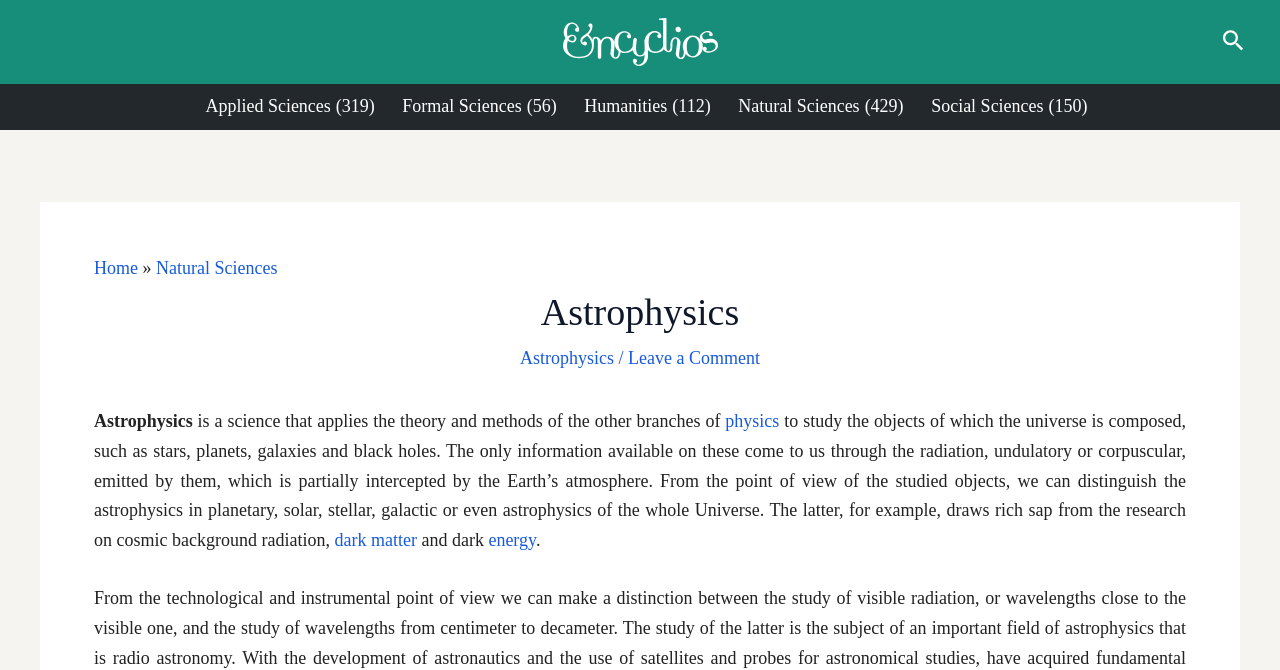Please provide a one-word or phrase answer to the question: 
What is the last word in the first sentence of the main content?

composed